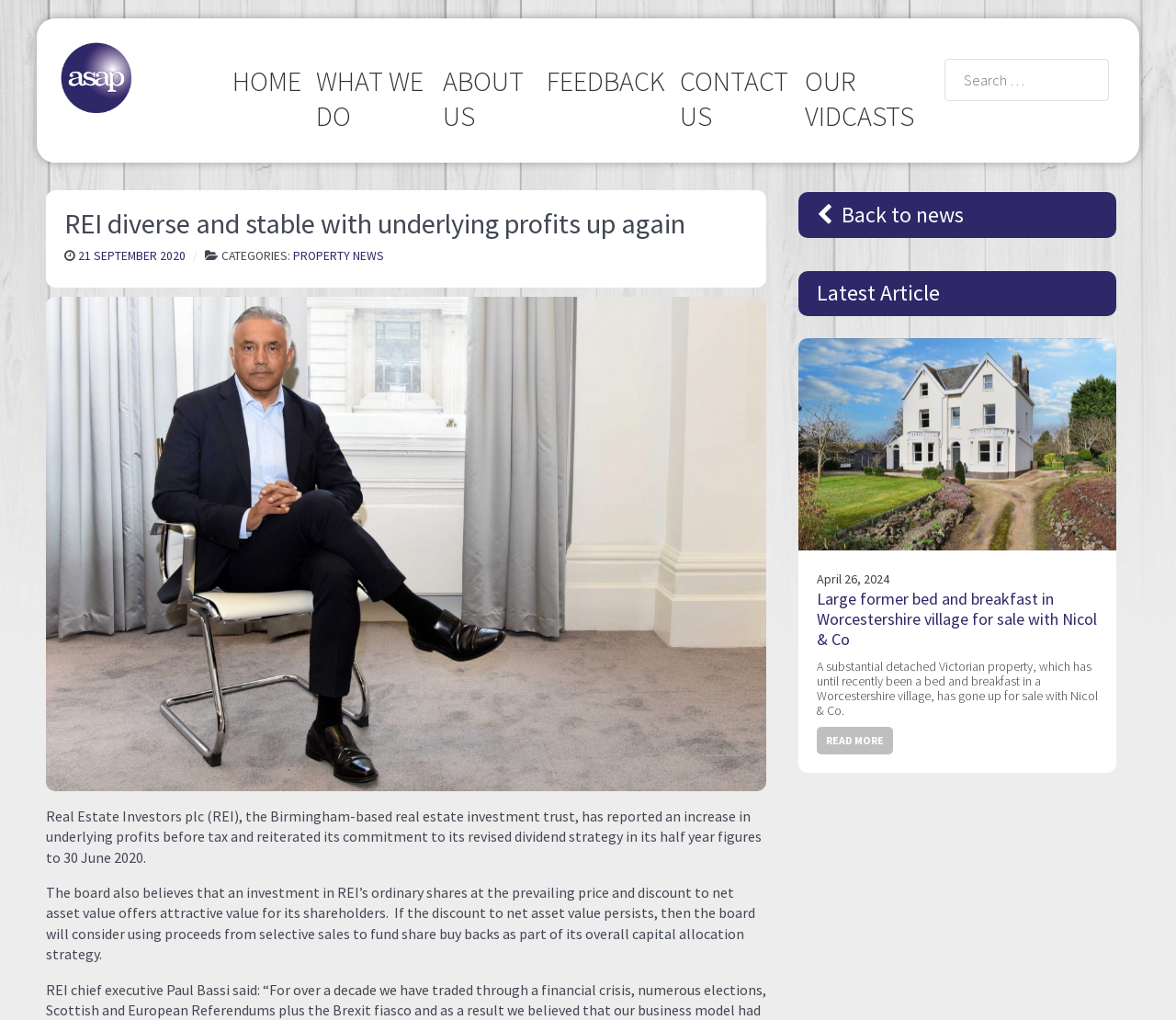Locate the bounding box coordinates of the clickable region to complete the following instruction: "Search for something."

[0.803, 0.062, 0.943, 0.099]